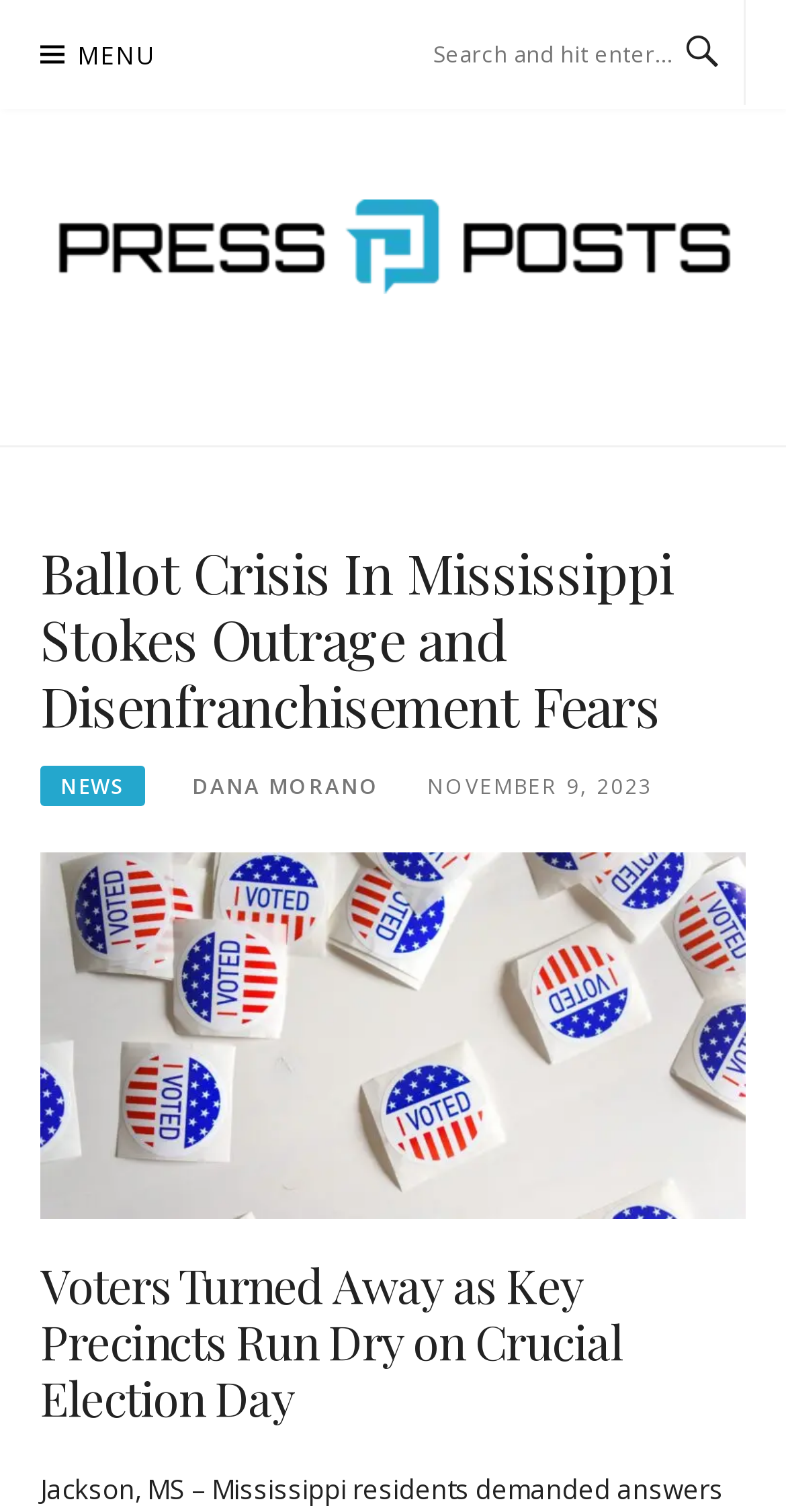What is the author of the article?
Utilize the image to construct a detailed and well-explained answer.

I found the author of the article by looking at the link element with the text 'DANA MORANO' within the header section, which is likely the author's name.